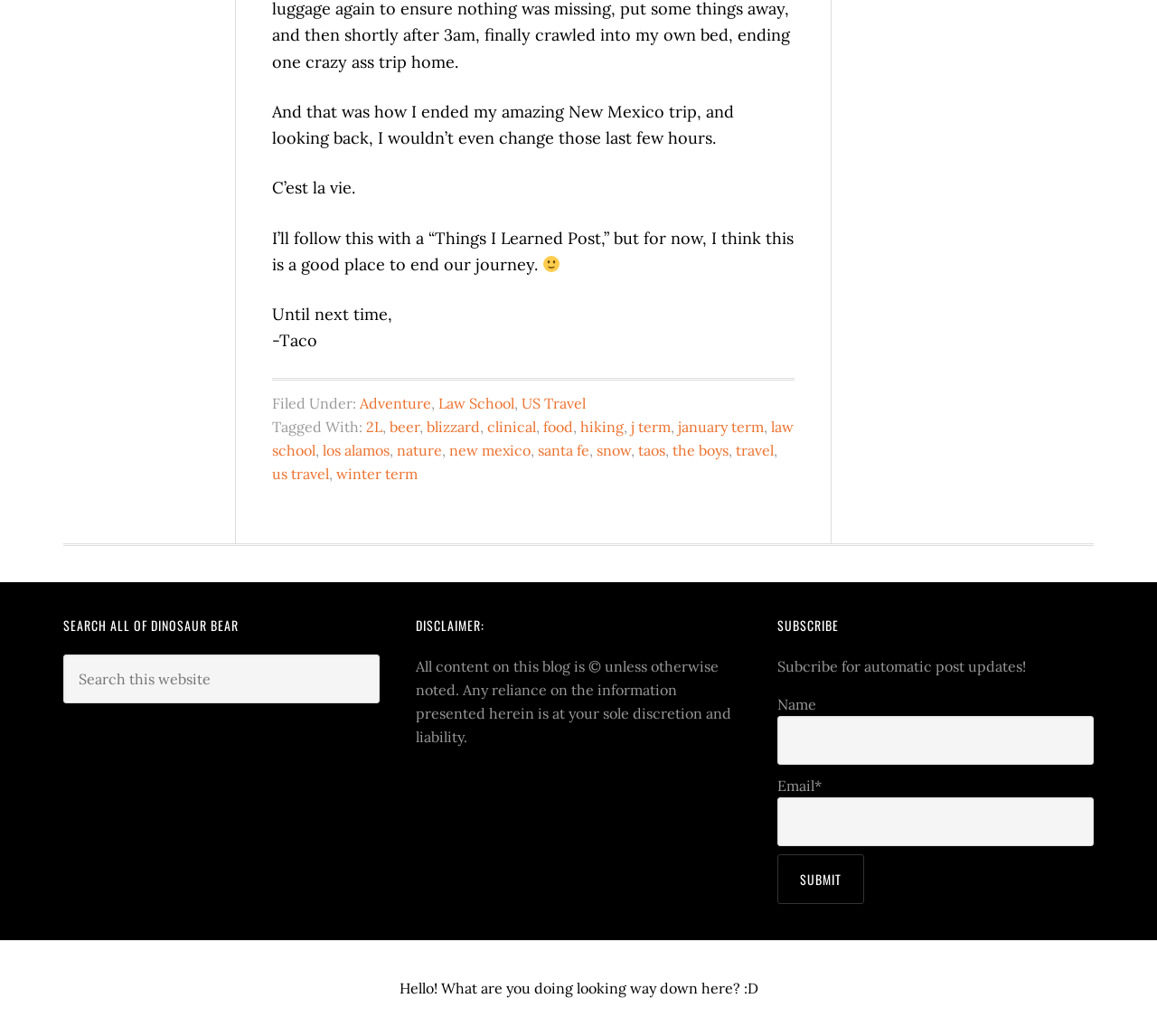Can you find the bounding box coordinates for the UI element given this description: "name="s" placeholder="Search this website""? Provide the coordinates as four float numbers between 0 and 1: [left, top, right, bottom].

[0.055, 0.632, 0.328, 0.679]